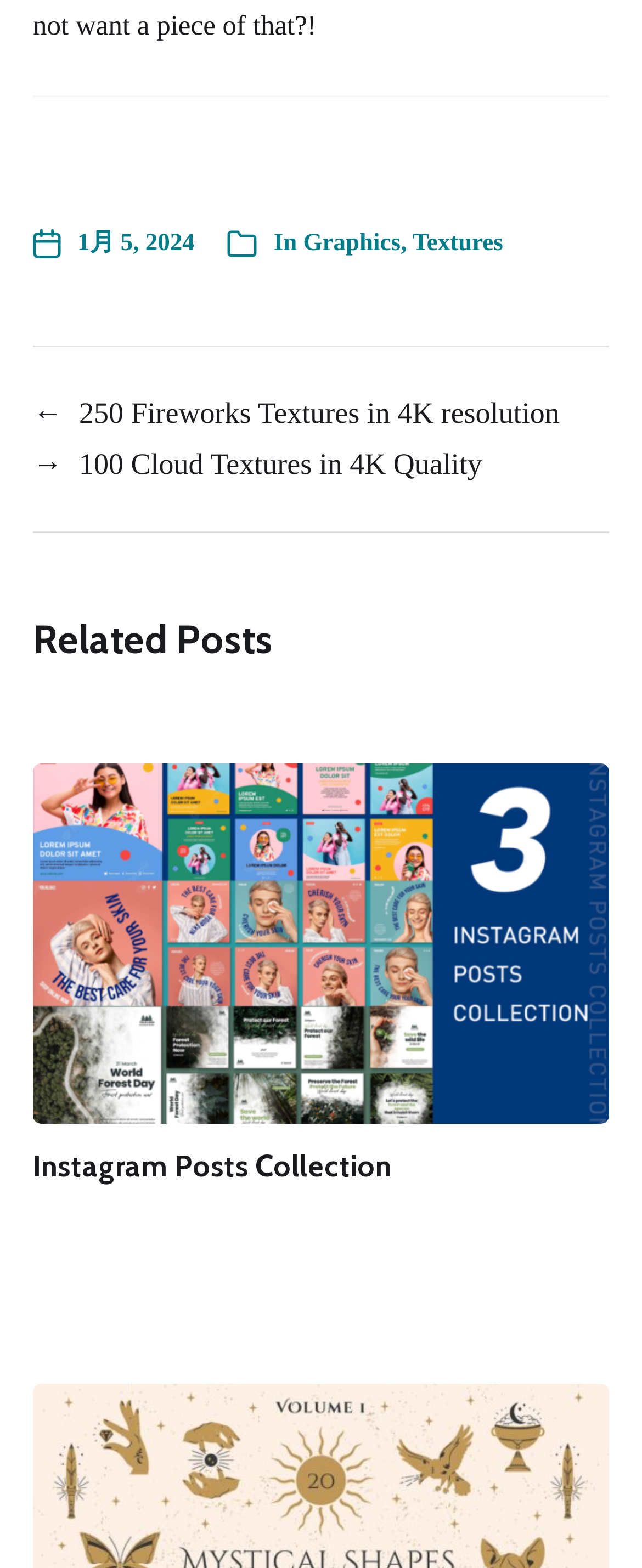What is the category of the post?
Analyze the image and provide a thorough answer to the question.

Based on the links 'Graphics' and 'Textures' next to the post date, it can be inferred that the post belongs to these categories.